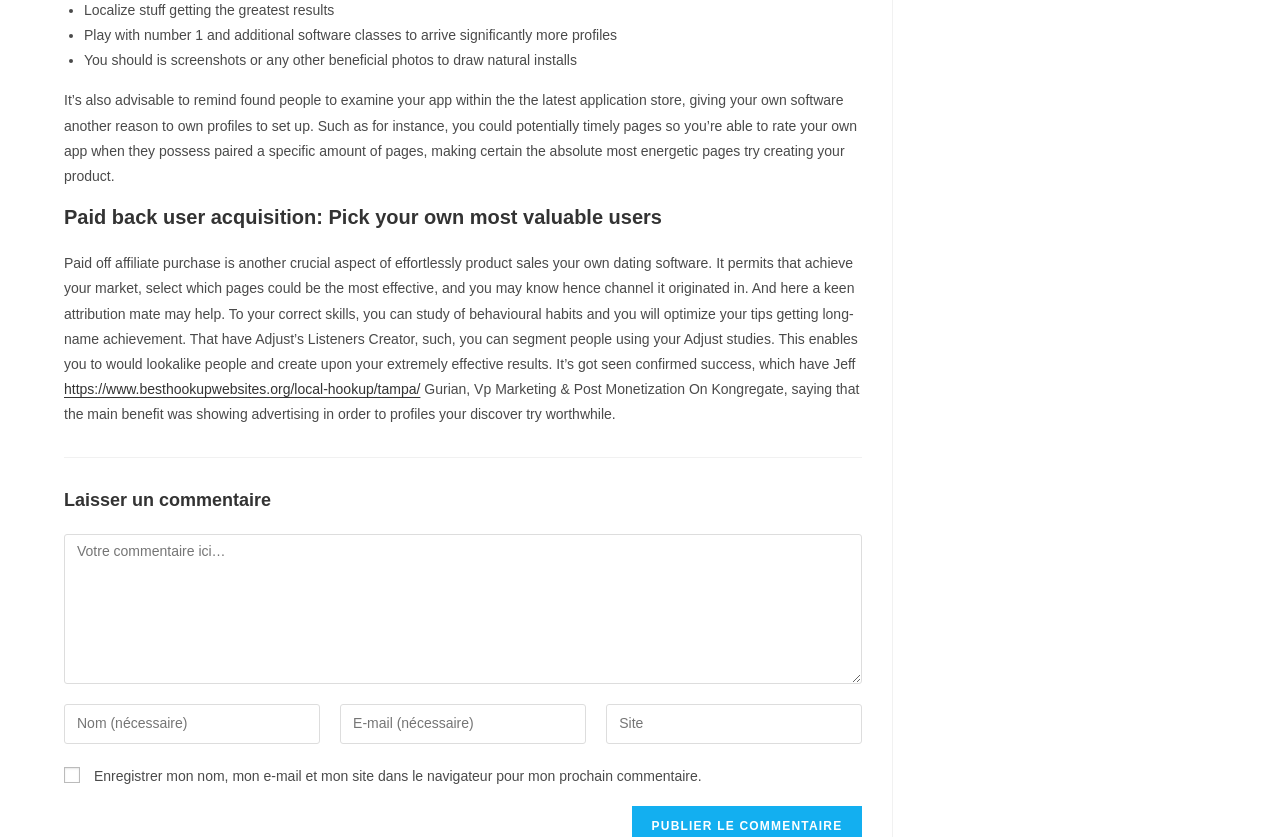Given the element description https://www.besthookupwebsites.org/local-hookup/tampa/, predict the bounding box coordinates for the UI element in the webpage screenshot. The format should be (top-left x, top-left y, bottom-right x, bottom-right y), and the values should be between 0 and 1.

[0.05, 0.455, 0.328, 0.474]